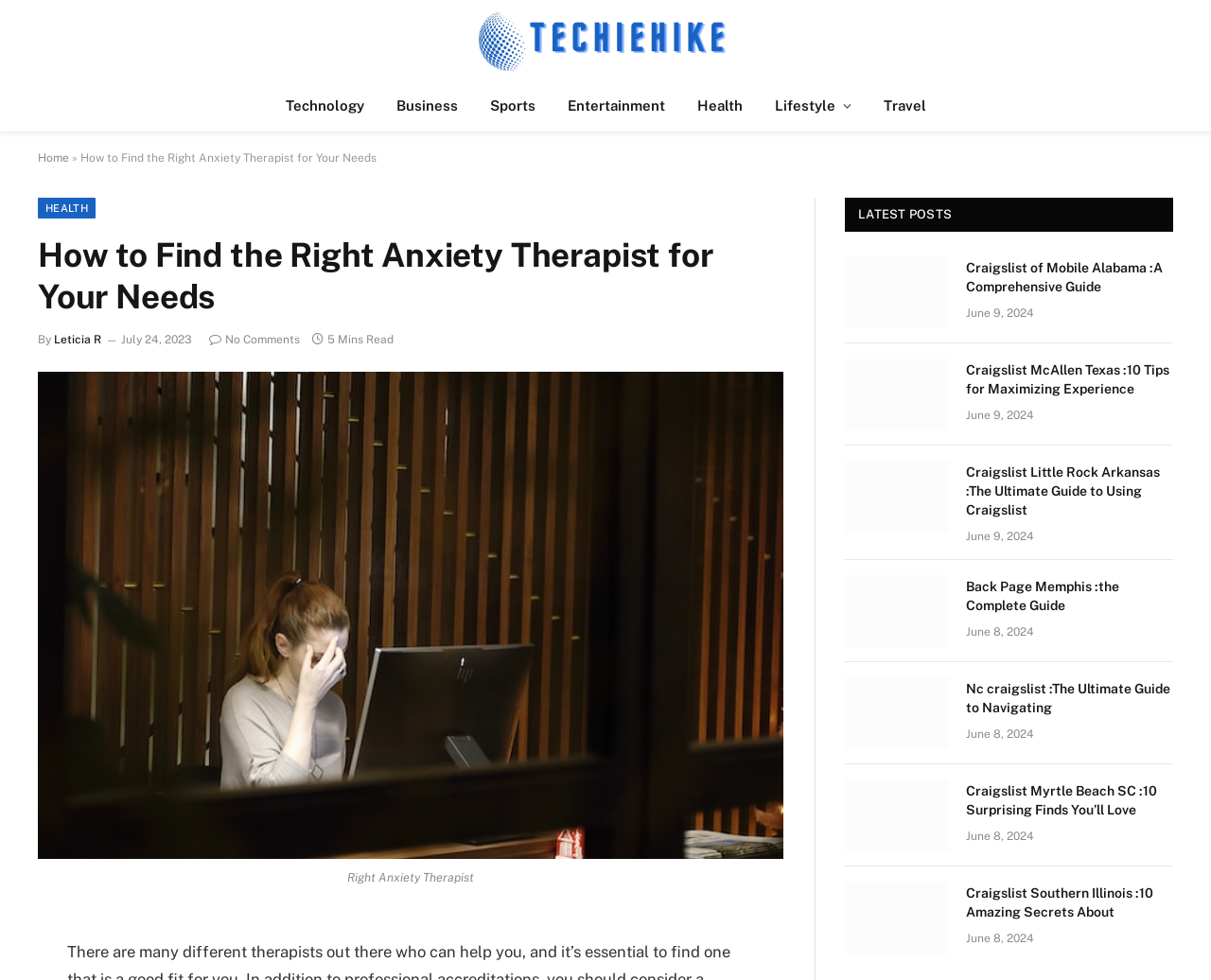Use one word or a short phrase to answer the question provided: 
How many articles are listed under 'LATEST POSTS'?

5